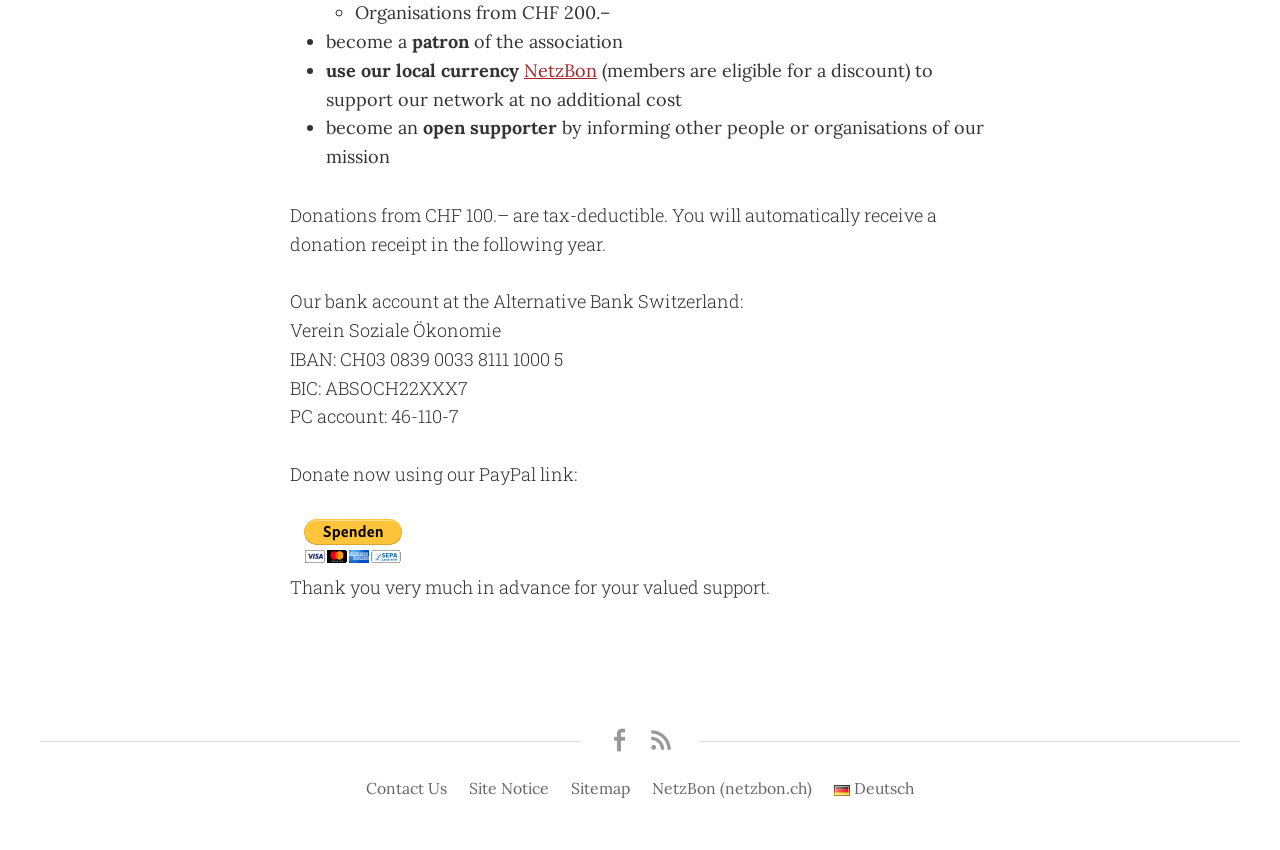Extract the bounding box coordinates for the UI element described by the text: "Site Notice". The coordinates should be in the form of [left, top, right, bottom] with values between 0 and 1.

[0.366, 0.915, 0.429, 0.939]